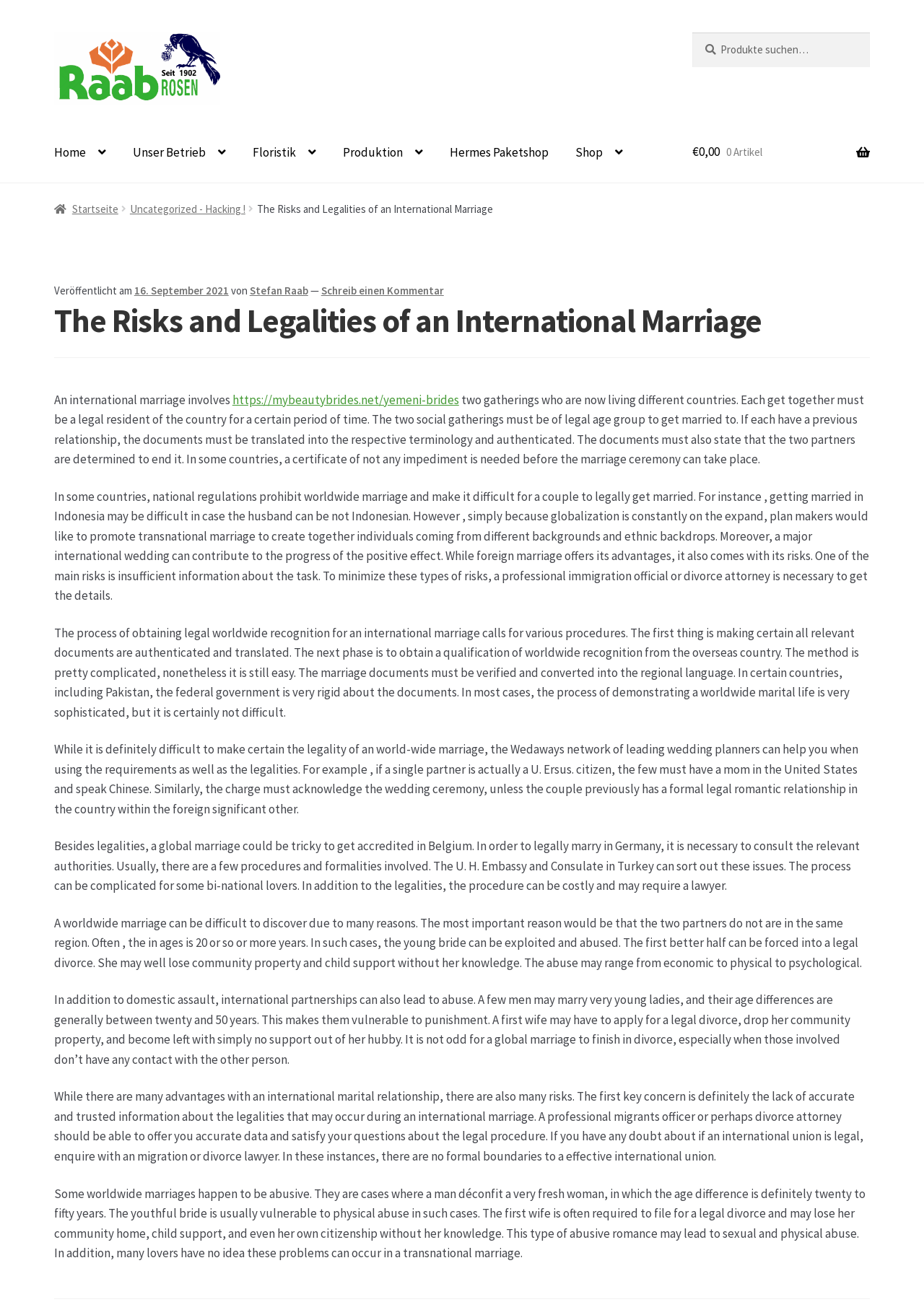Extract the main heading text from the webpage.

The Risks and Legalities of an International Marriage